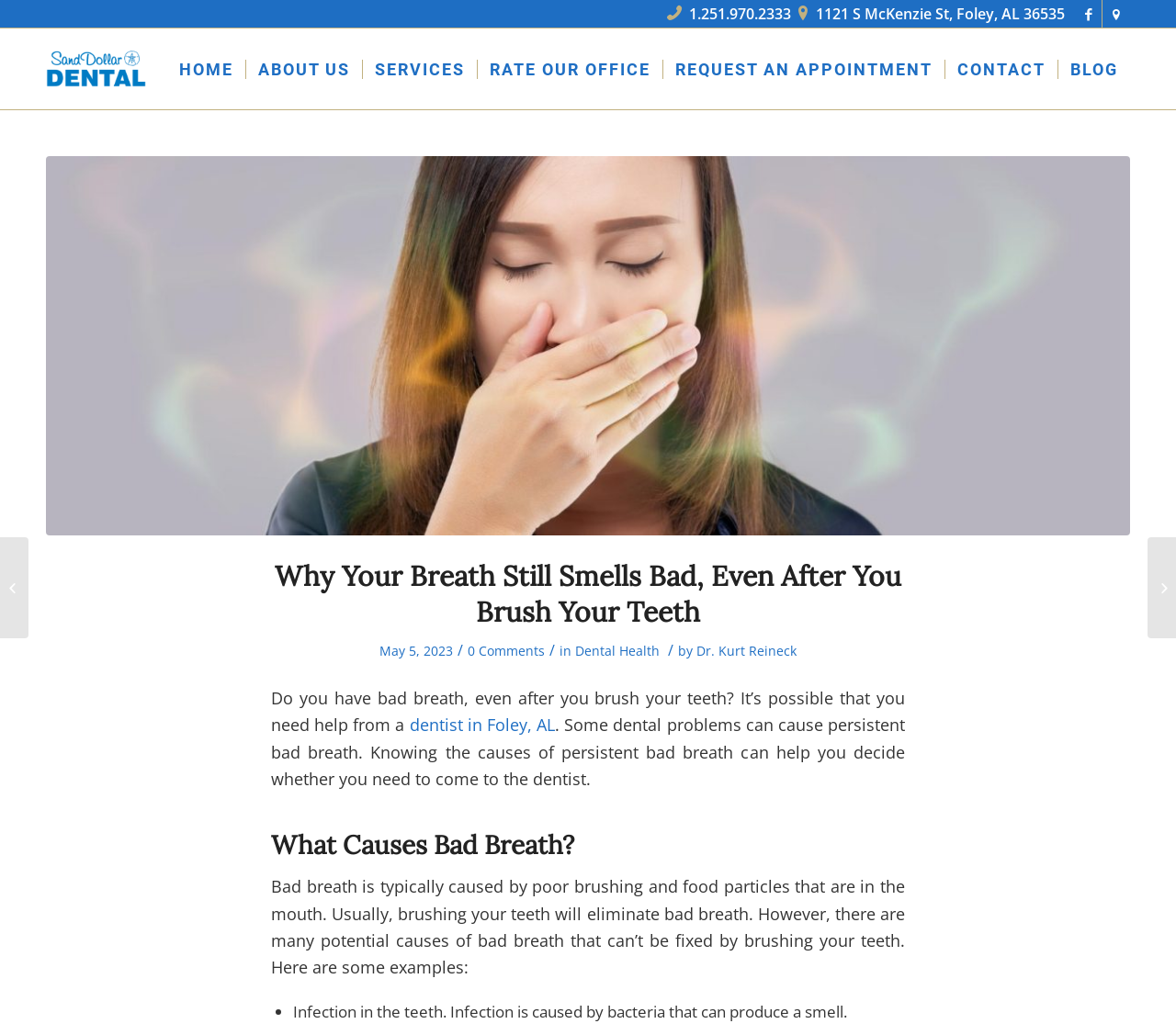What is one potential cause of bad breath?
By examining the image, provide a one-word or phrase answer.

Infection in the teeth